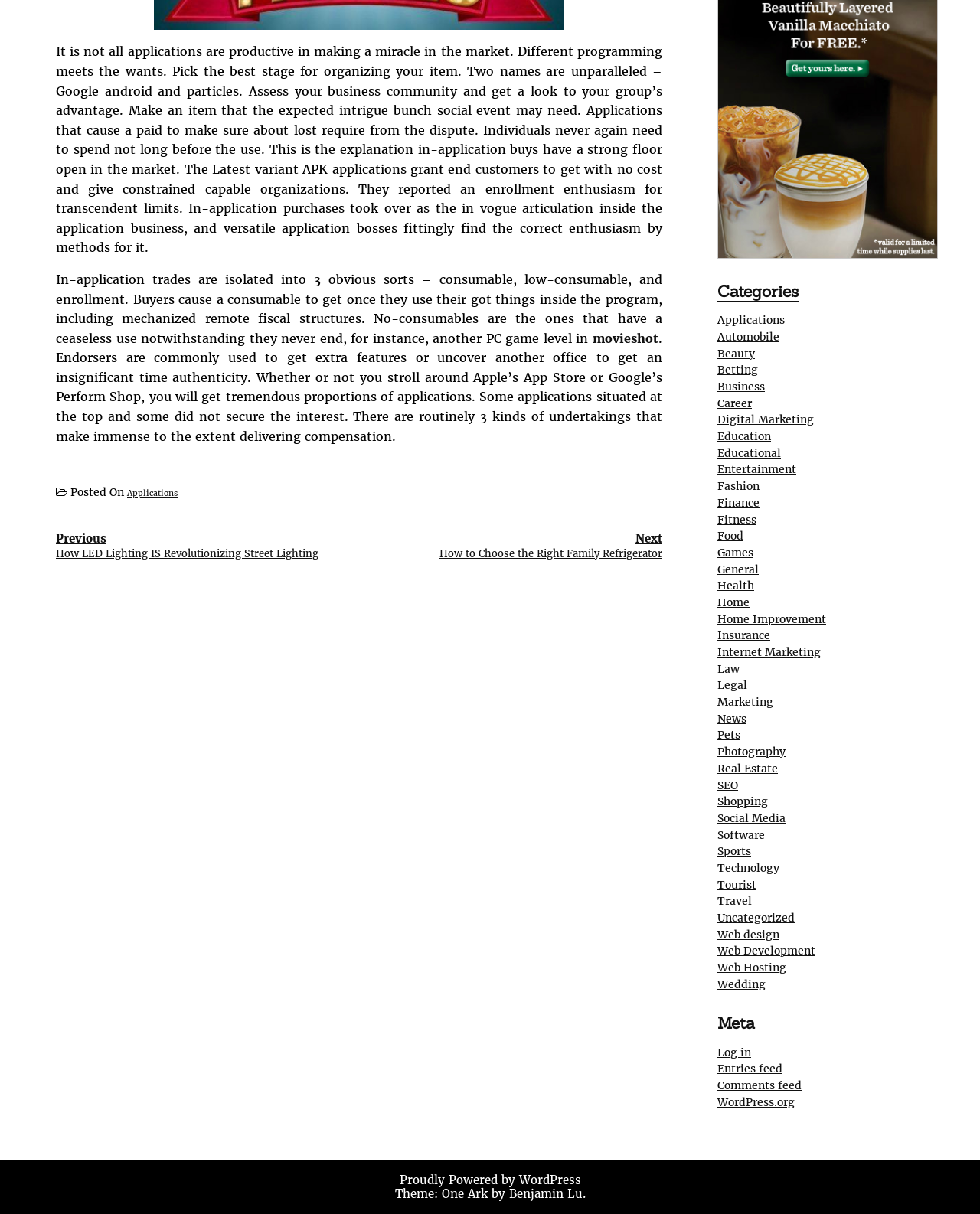How many categories are listed on the webpage?
Please give a detailed and elaborate explanation in response to the question.

The webpage lists 29 categories, including Applications, Automobile, Beauty, Betting, Business, and so on. These categories are listed under the 'Categories' heading.